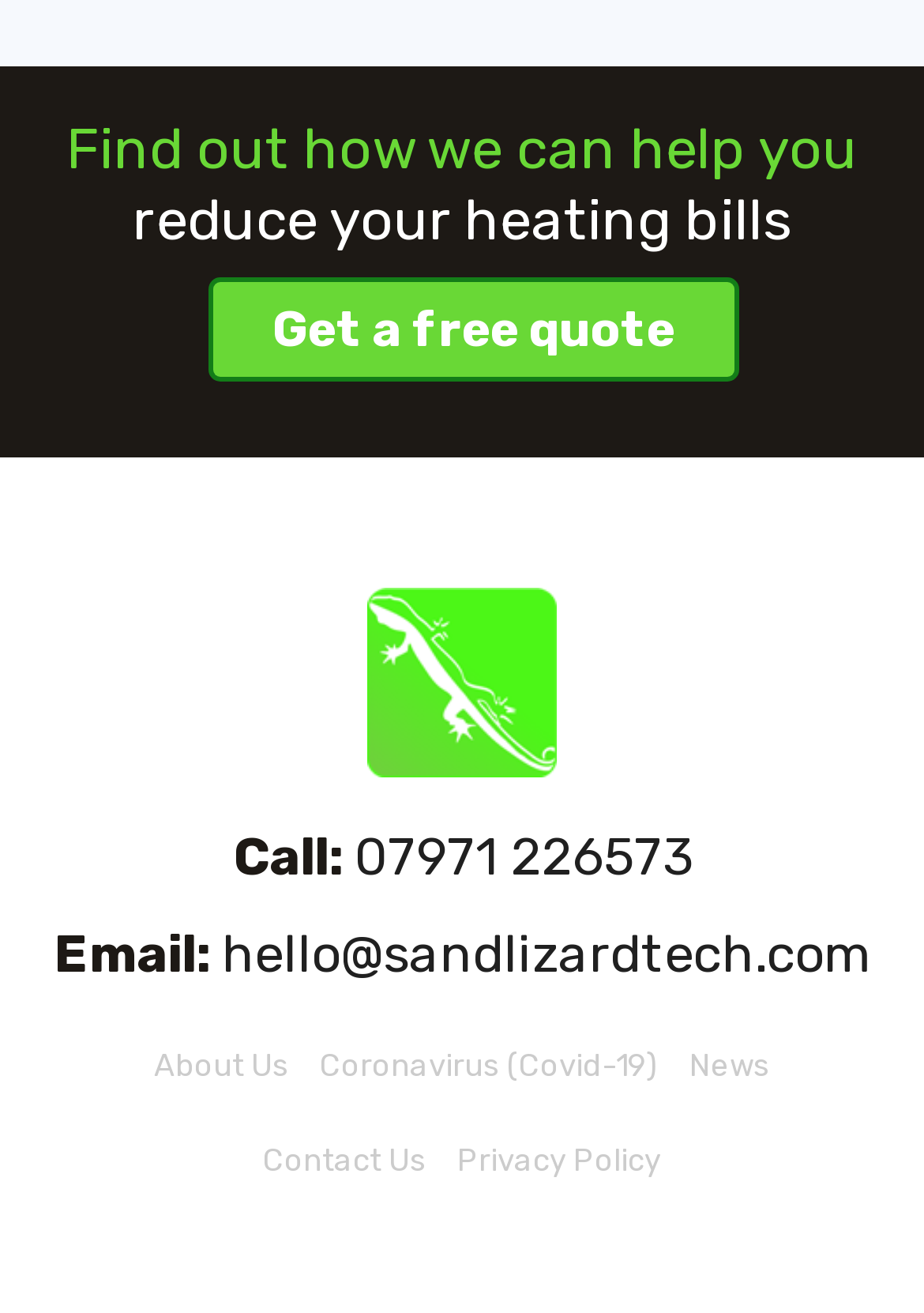What is the call-to-action on the webpage?
Using the details shown in the screenshot, provide a comprehensive answer to the question.

The call-to-action is a prominent link on the webpage that says 'Get a free quote', encouraging visitors to take action and request a quote from the company.